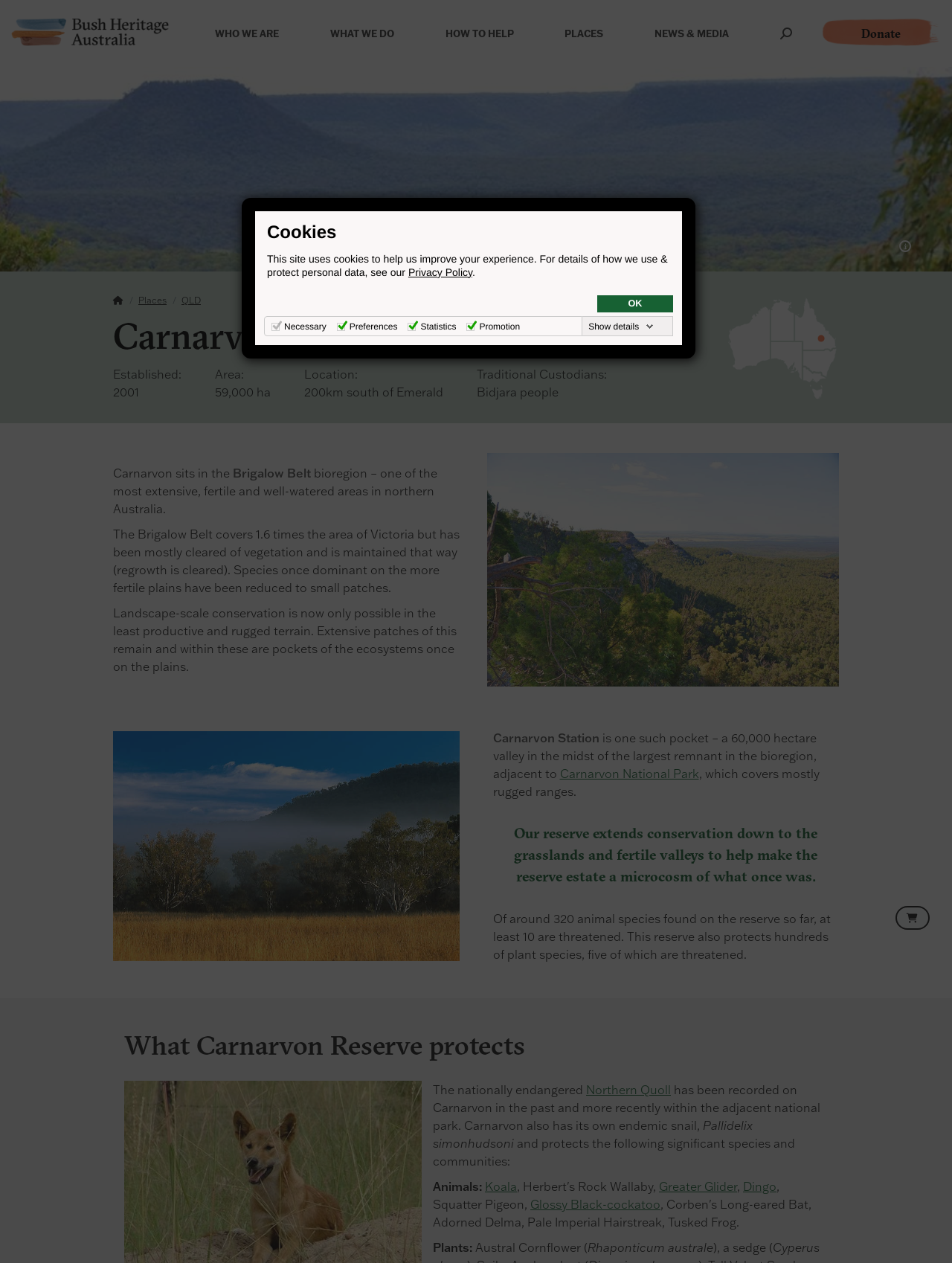Determine the bounding box coordinates for the area that should be clicked to carry out the following instruction: "Click the 'Show details' link".

[0.615, 0.254, 0.69, 0.263]